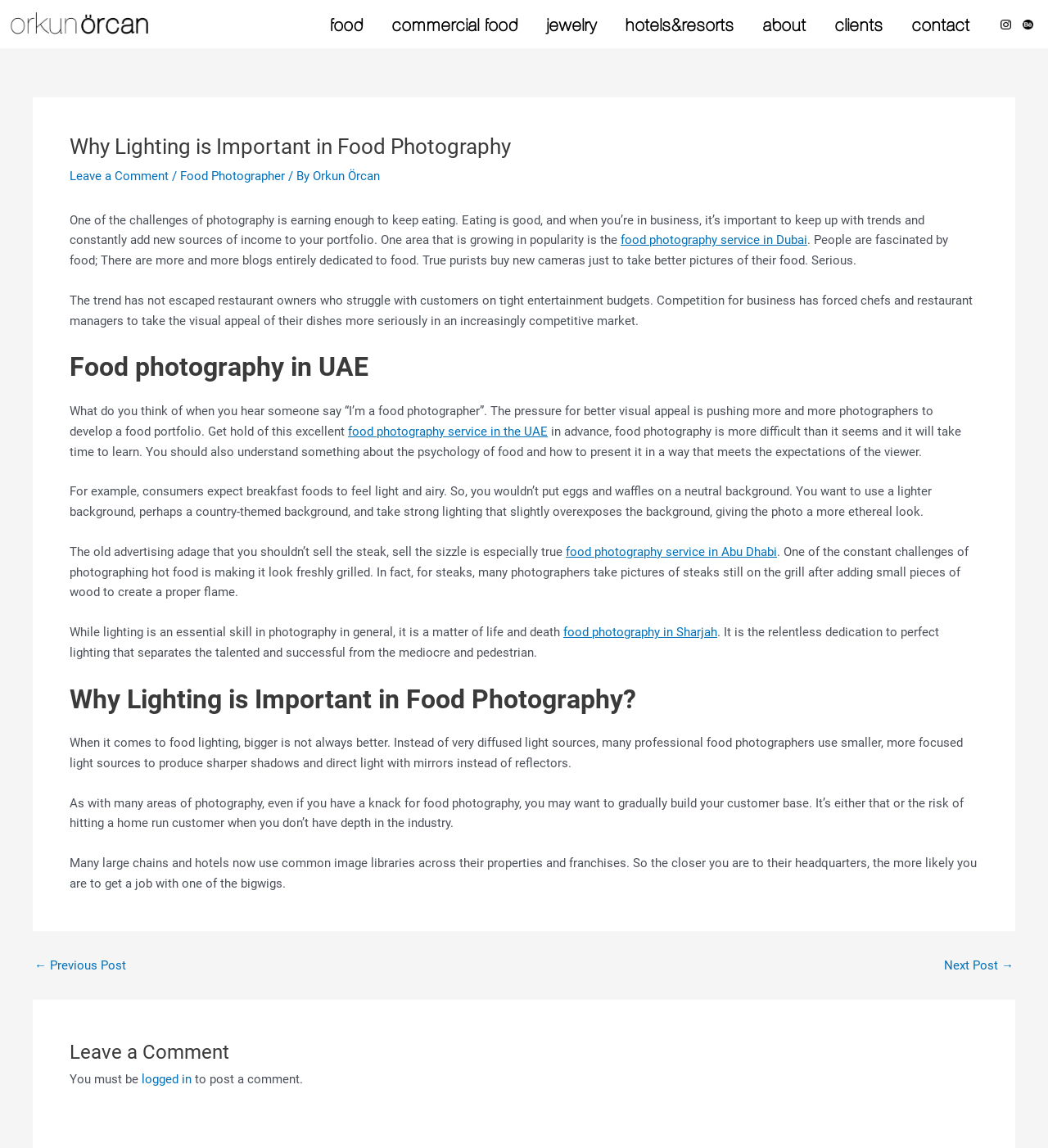Determine the bounding box coordinates of the element that should be clicked to execute the following command: "Read about the importance of lighting in food photography".

[0.066, 0.117, 0.934, 0.139]